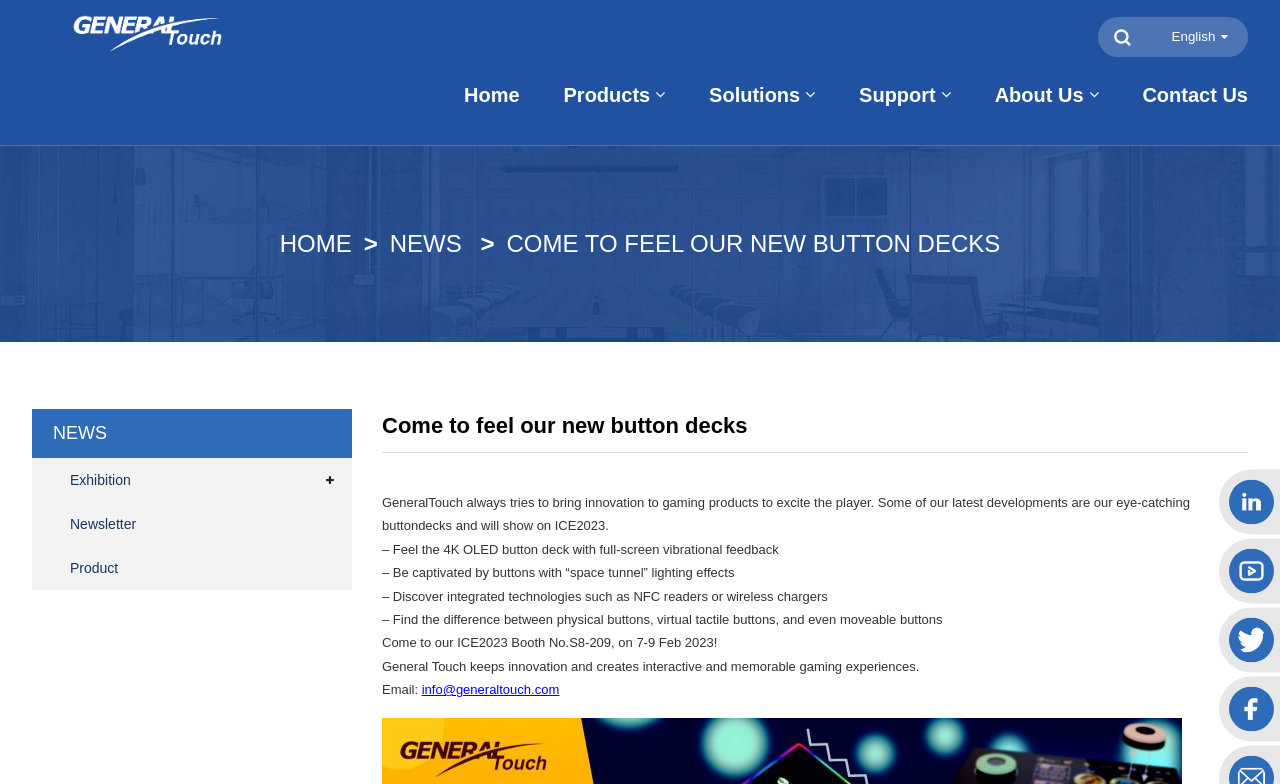Identify the bounding box coordinates of the specific part of the webpage to click to complete this instruction: "Go to Home page".

[0.363, 0.083, 0.406, 0.159]